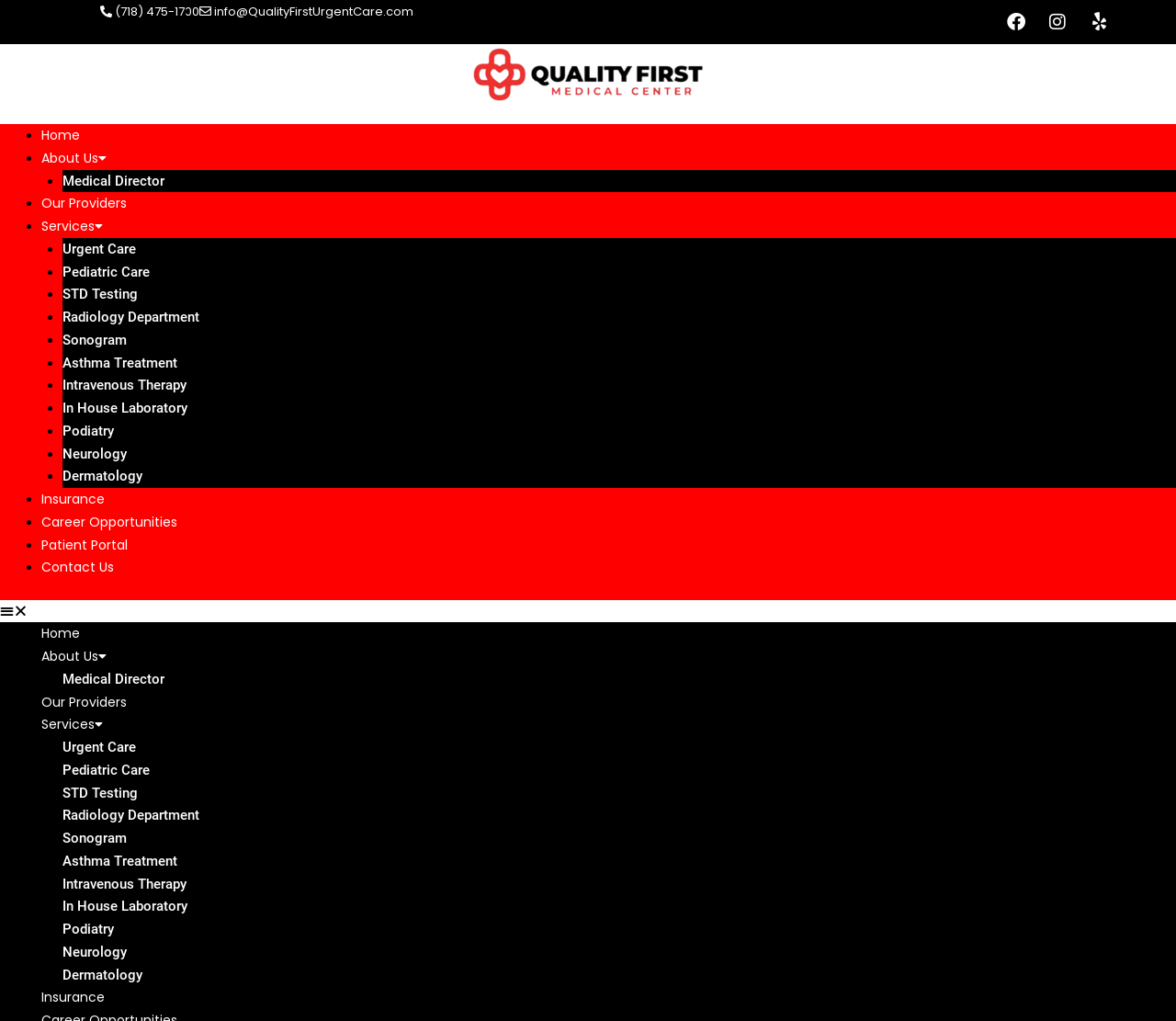Provide a single word or phrase to answer the given question: 
How many social media links are there?

3